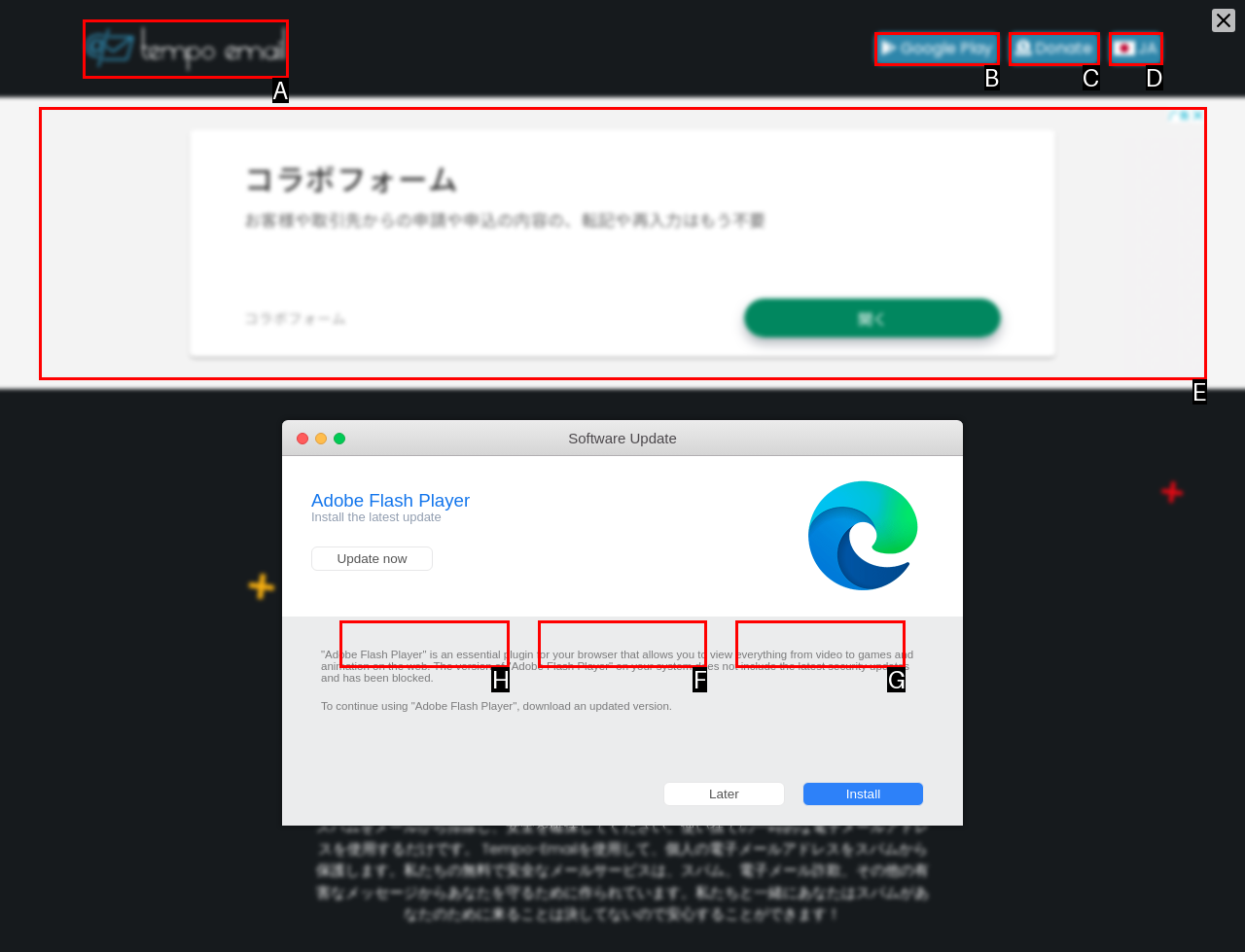Select the letter of the UI element you need to click to complete this task: update the email address.

H